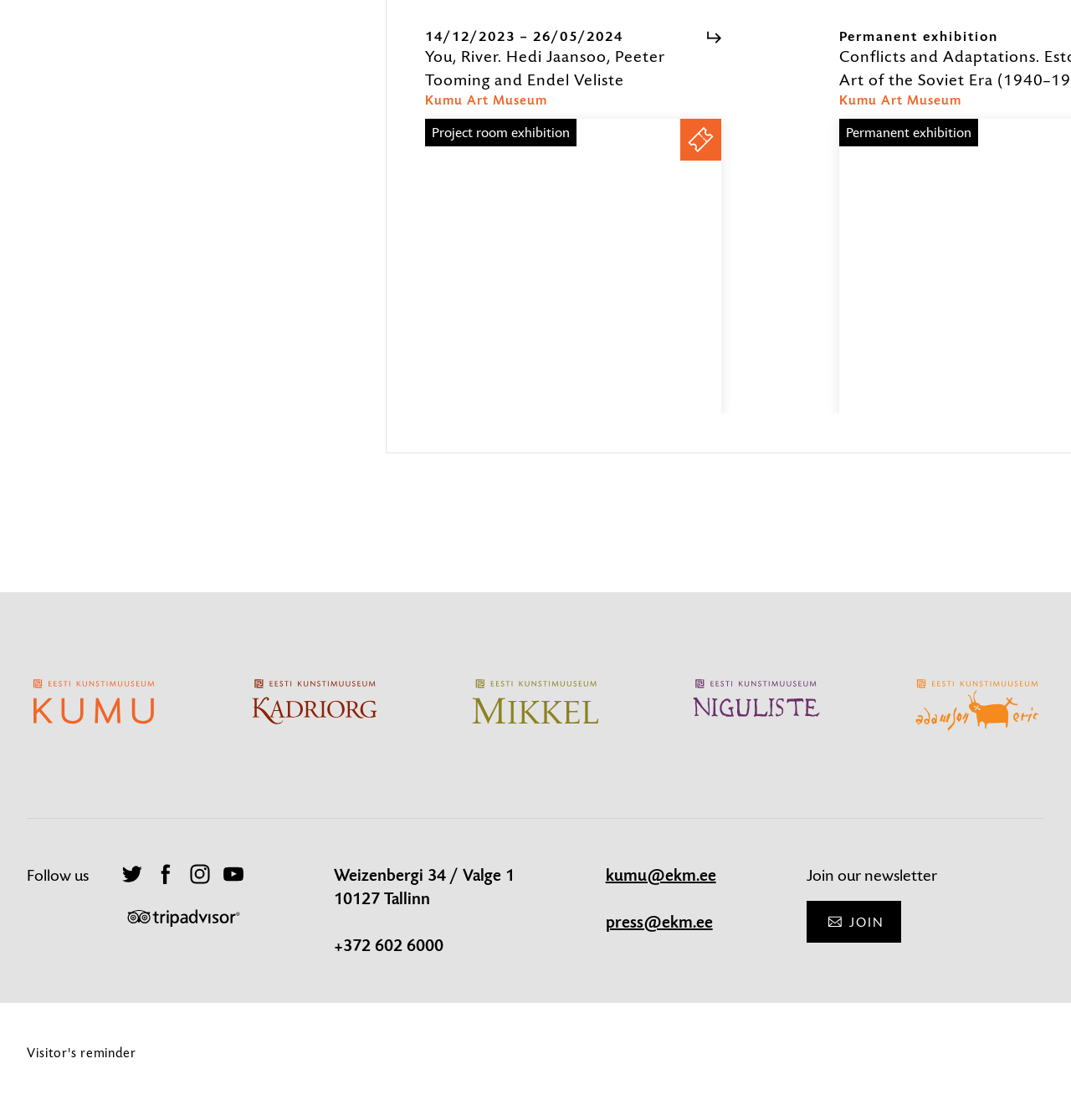Please mark the bounding box coordinates of the area that should be clicked to carry out the instruction: "View the exhibition 'You, River'".

[0.397, 0.04, 0.673, 0.082]